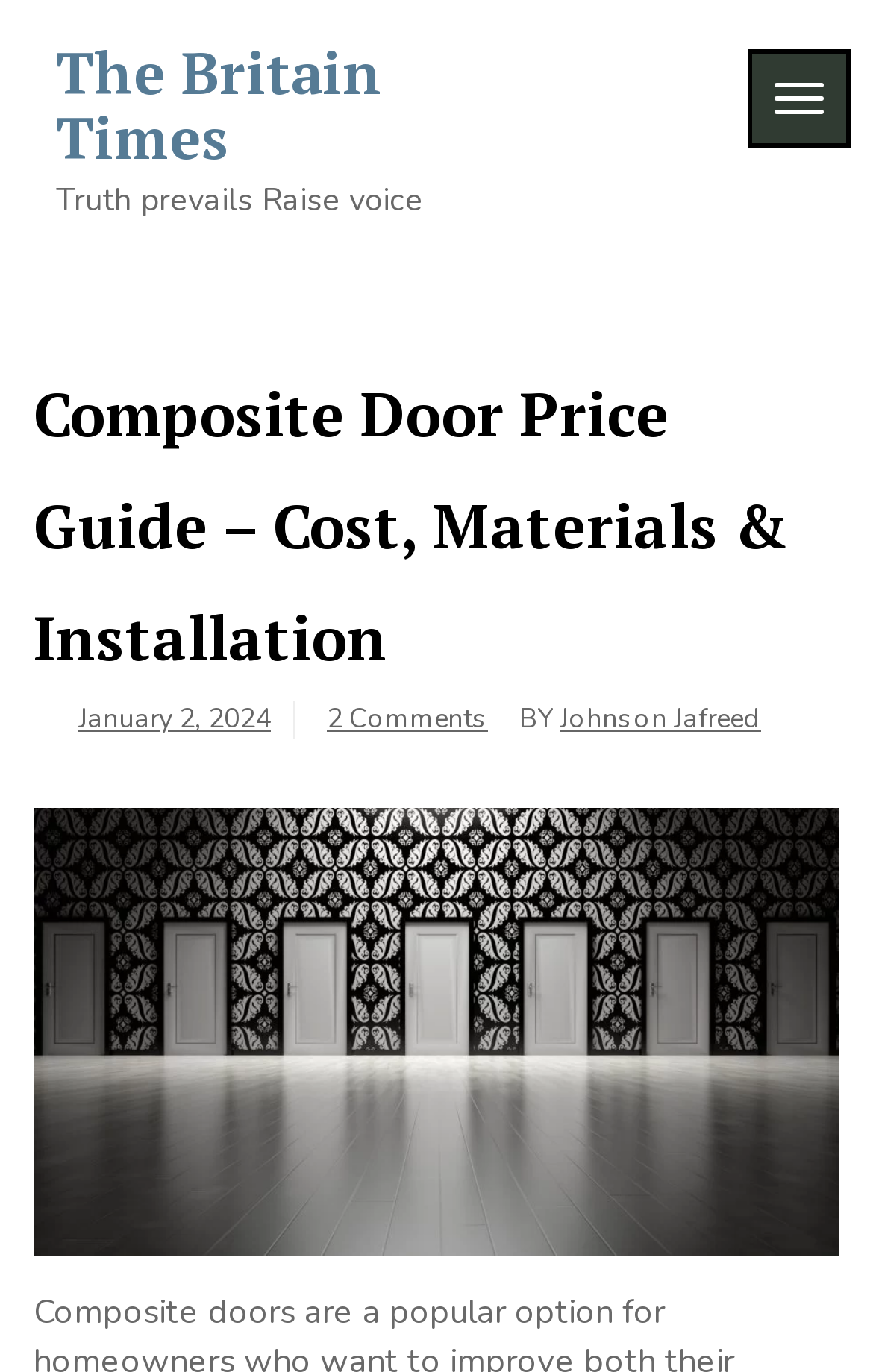Extract the bounding box coordinates of the UI element described: "Home". Provide the coordinates in the format [left, top, right, bottom] with values ranging from 0 to 1.

None